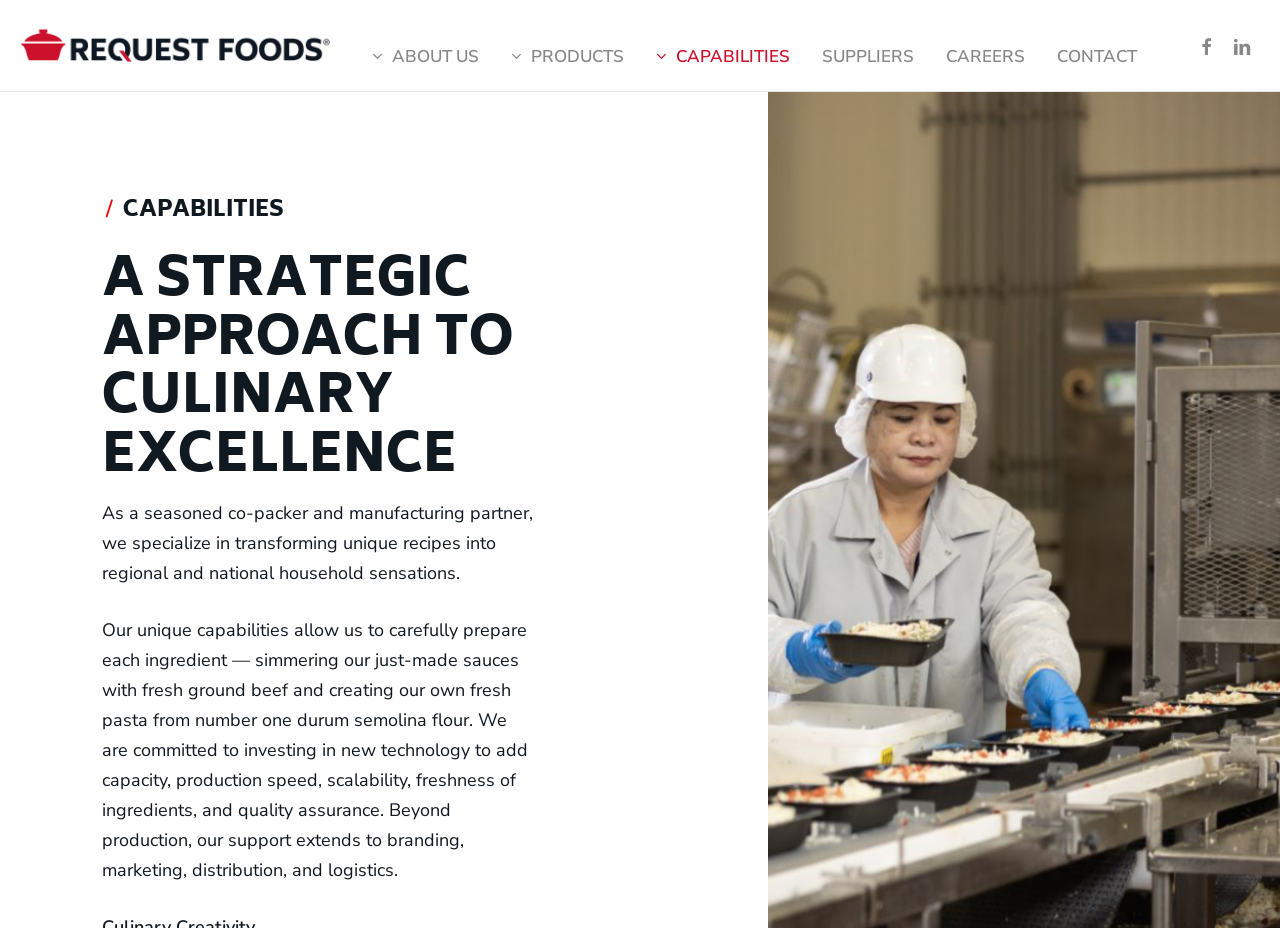Determine the bounding box coordinates of the region that needs to be clicked to achieve the task: "open menu".

[0.961, 0.0, 0.979, 0.023]